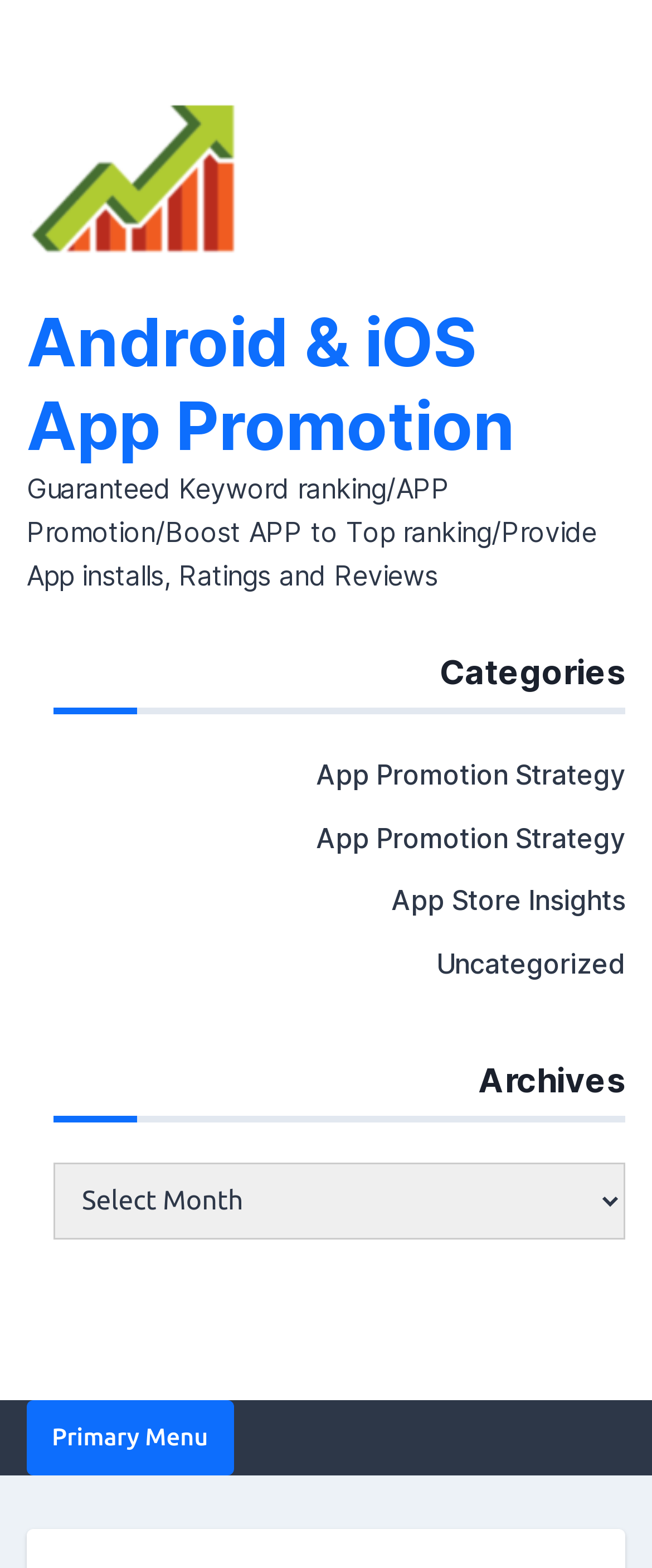Find the main header of the webpage and produce its text content.

Apple Watch 8 going to feature better activity tracking